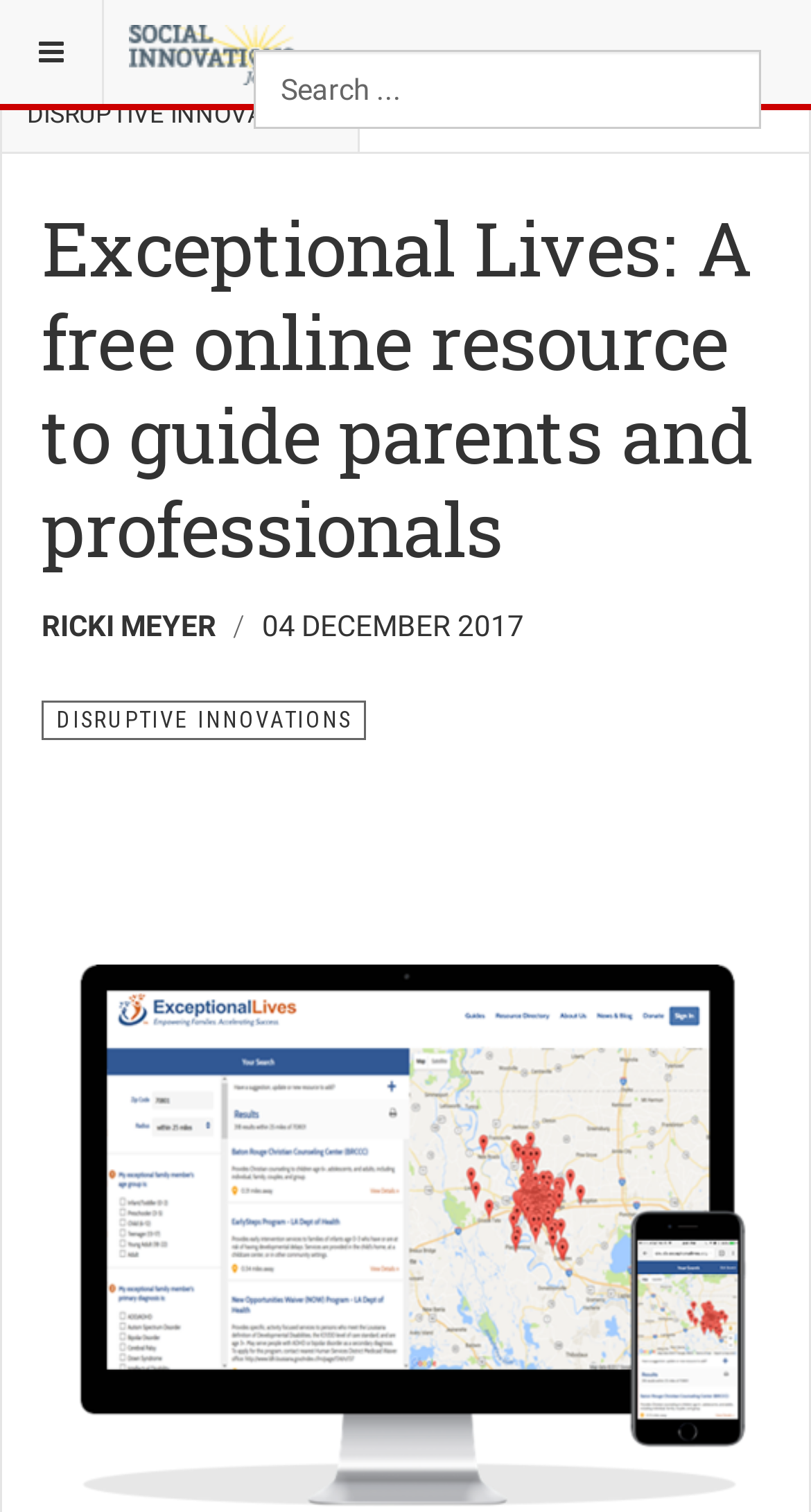Who is the author of the article?
Based on the visual content, answer with a single word or a brief phrase.

RICKI MEYER